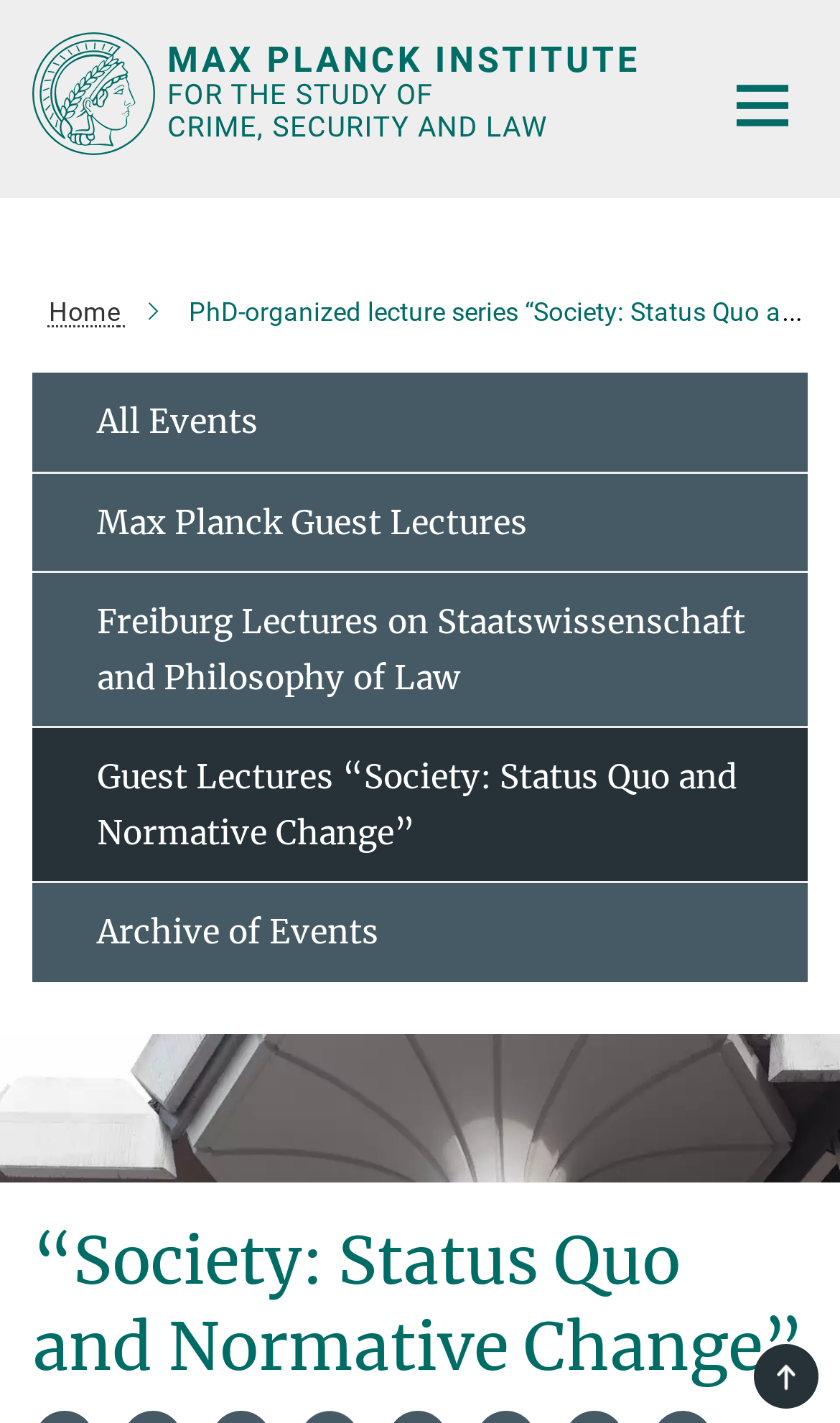Find the bounding box coordinates of the clickable element required to execute the following instruction: "go to homepage". Provide the coordinates as four float numbers between 0 and 1, i.e., [left, top, right, bottom].

[0.038, 0.023, 0.769, 0.109]